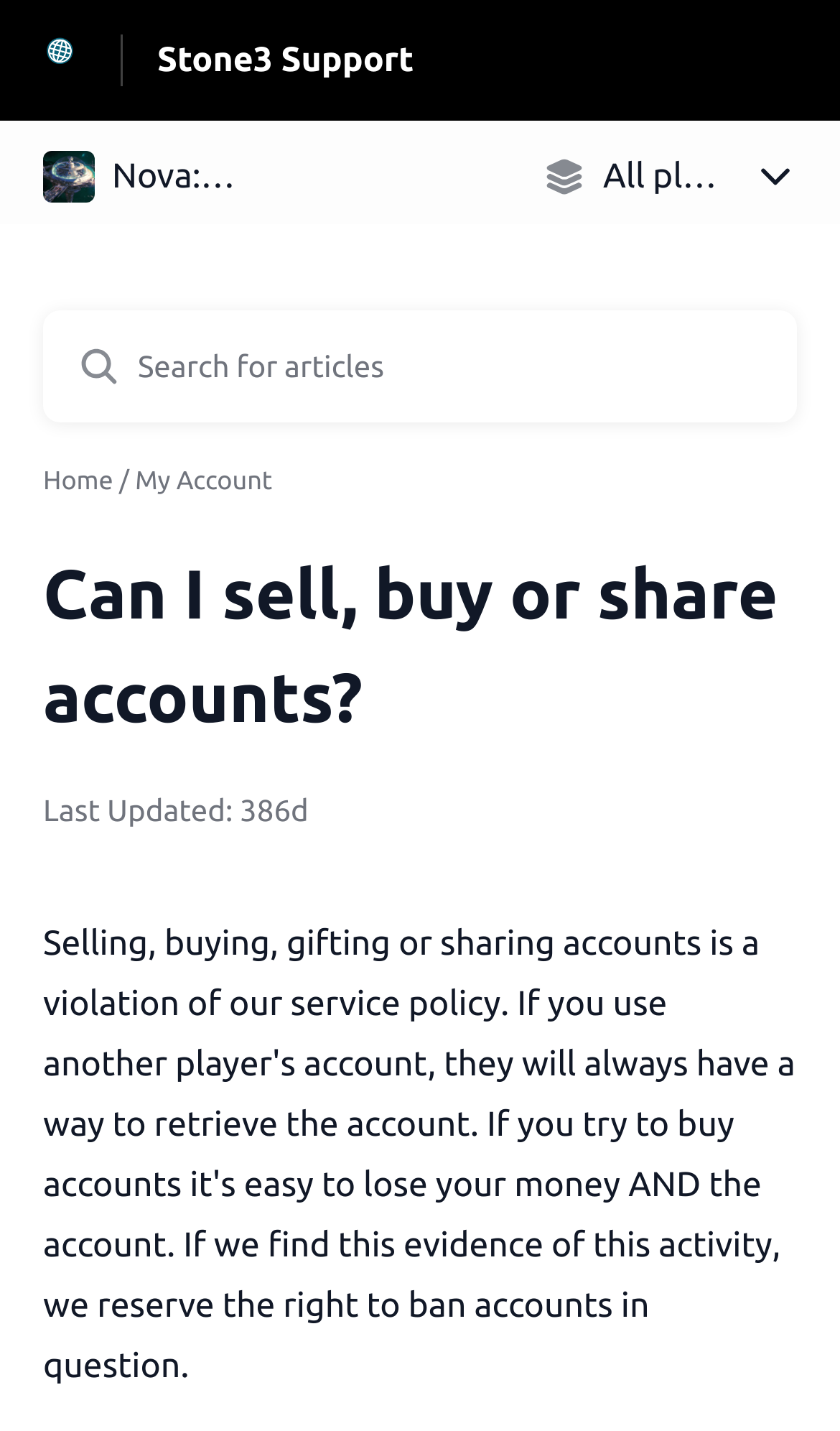Give a full account of the webpage's elements and their arrangement.

The webpage is a help center page for Nova: Space Armada, with a focus on account policies. At the top left, there is a small image, and next to it, a link to "Stone3 Support". Below this, the title "Nova: Space Armada" is displayed prominently, accompanied by a smaller image and a paragraph of text. 

To the right of the title, there is a section labeled "All platforms", which also contains an image and a paragraph of text. 

A search bar is located in the middle of the page, with a magnifying glass icon and a text box to input search queries. The search bar spans almost the entire width of the page. 

Below the search bar, there are three navigation links: "Home", a separator line, and "My Account". 

The main content of the page is a help article titled "Can I sell, buy or share accounts?", which takes up most of the page's width. The article's content is not summarized here, but it appears to be a policy statement regarding account sharing and sales. At the bottom of the article, there is a "Last Updated" timestamp, indicating when the article was last modified.